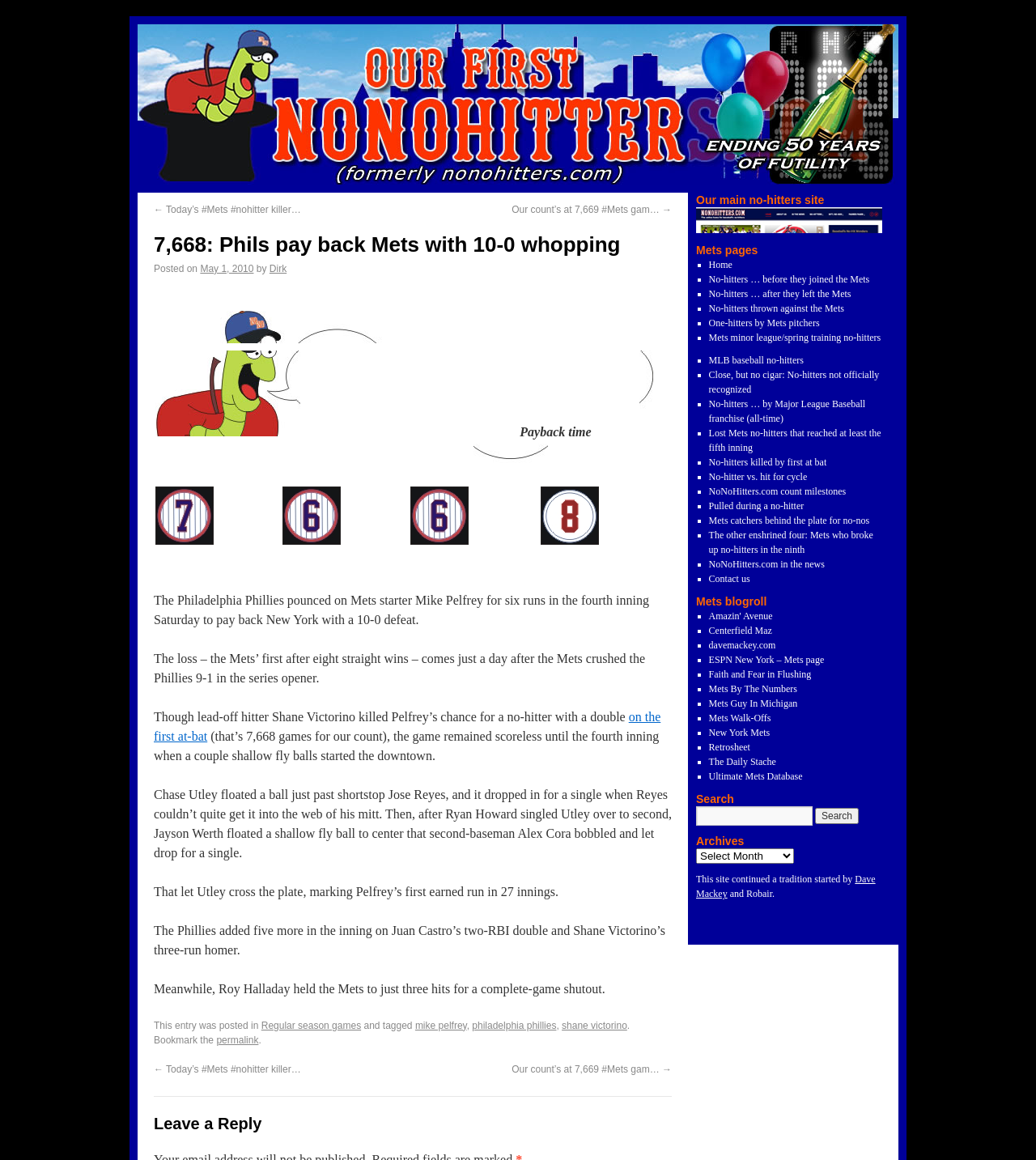Give a detailed account of the webpage.

This webpage is about a sports news article, specifically a game between the Philadelphia Phillies and the New York Mets. At the top of the page, there are two links, one pointing to the previous article and one to the next article. Below these links, there is a heading that reads "7,668: Phils pay back Mets with 10-0 whopping" and a static text that says "Posted on May 1, 2010 by Dirk".

The main content of the page is divided into two sections. The left section contains a series of images, arranged in a table layout, with five rows and five columns. Each cell in the table contains an image. Below the table, there is a block of text that describes the game, including the score, the teams' performance, and notable plays.

The text is divided into several paragraphs, with each paragraph describing a different aspect of the game. The first paragraph describes the Phillies' victory, while the subsequent paragraphs provide more details about the game, including the performance of specific players and the teams' strategies.

On the right side of the page, there is a complementary section that contains links to other related pages, including the main no-hitters site, Mets pages, and specific pages about no-hitters thrown by or against the Mets.

At the bottom of the page, there is a section that allows users to leave a reply, with a heading that reads "Leave a Reply".